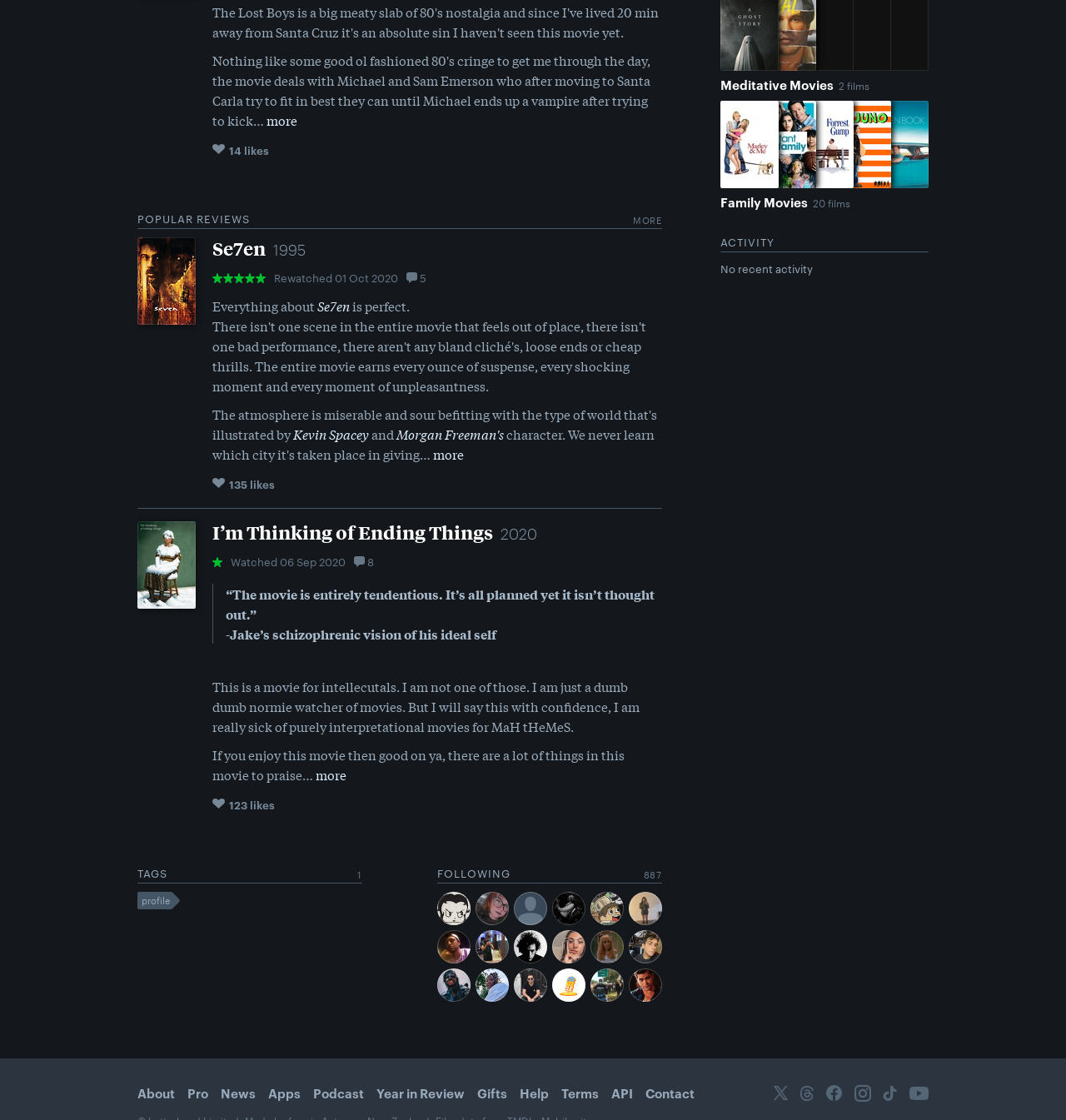Kindly provide the bounding box coordinates of the section you need to click on to fulfill the given instruction: "Click on the 'POPULAR REVIEWS' link".

[0.129, 0.19, 0.621, 0.204]